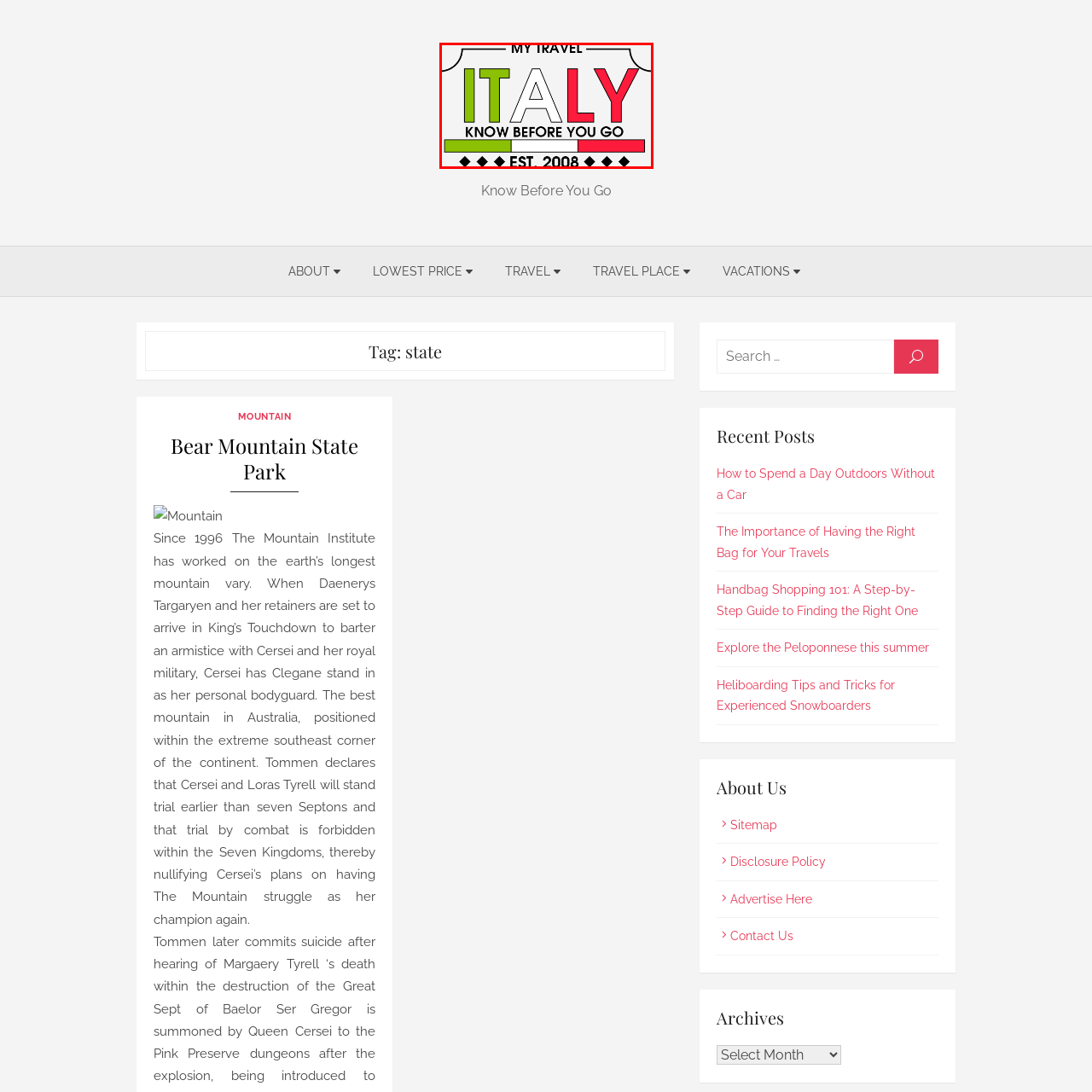Look at the area within the red bounding box, provide a one-word or phrase response to the following question: What is the tagline of 'My Travel Italy'?

KNOW BEFORE YOU GO